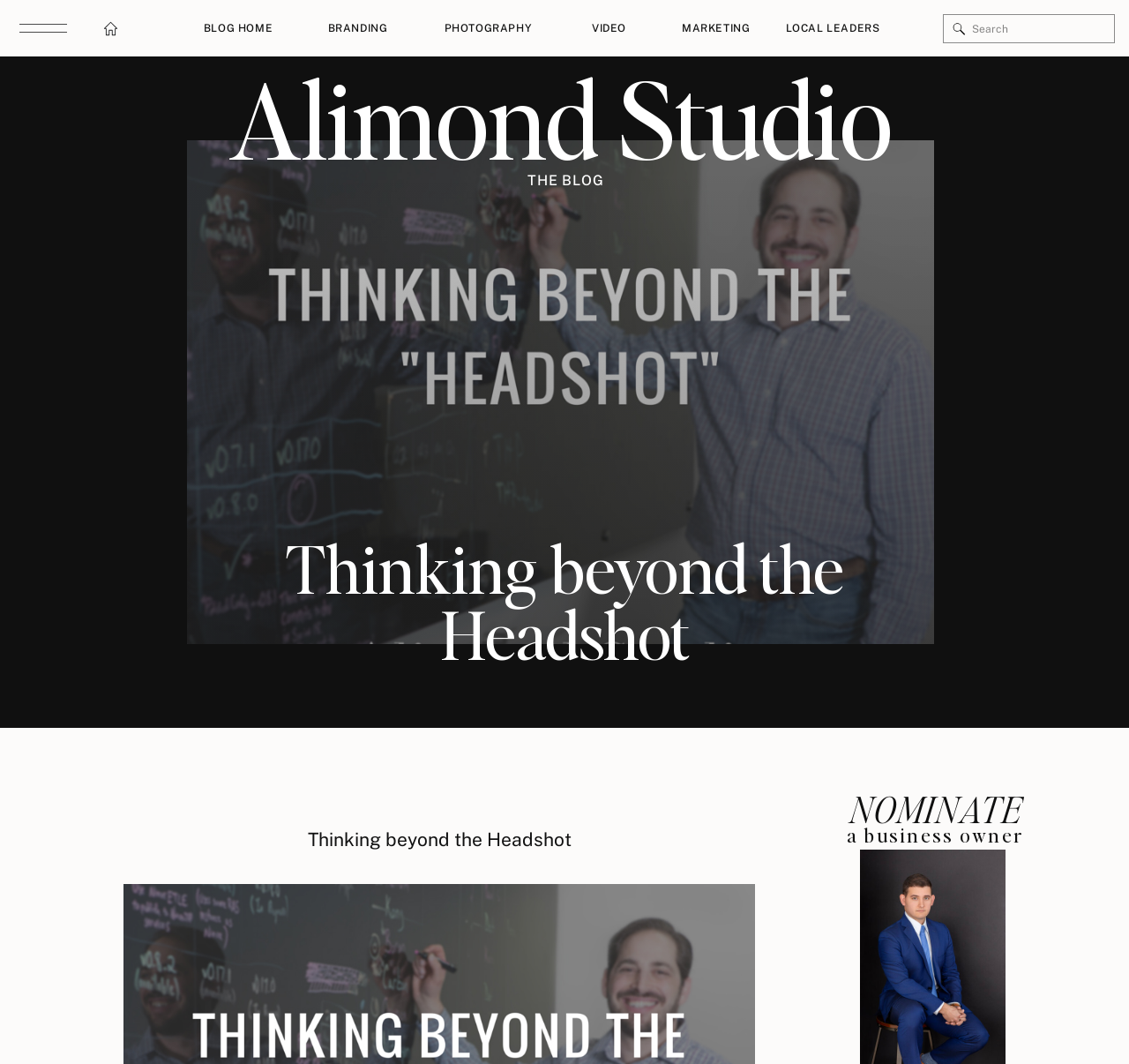Locate the bounding box coordinates of the clickable region necessary to complete the following instruction: "Click on the LOCAL LEADERS link". Provide the coordinates in the format of four float numbers between 0 and 1, i.e., [left, top, right, bottom].

[0.693, 0.019, 0.782, 0.036]